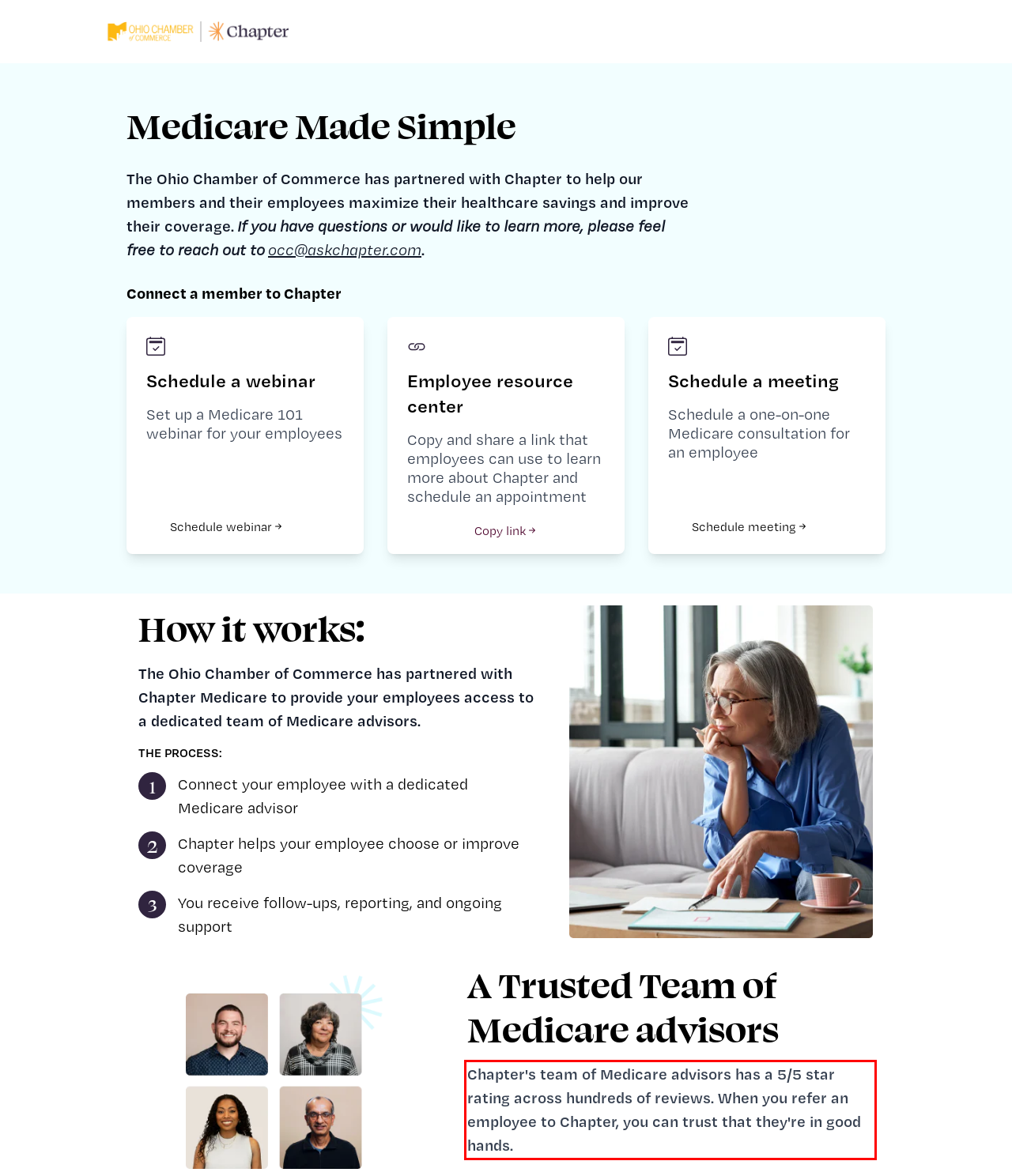Given a webpage screenshot, locate the red bounding box and extract the text content found inside it.

Chapter's team of Medicare advisors has a 5/5 star rating across hundreds of reviews. When you refer an employee to Chapter, you can trust that they're in good hands.